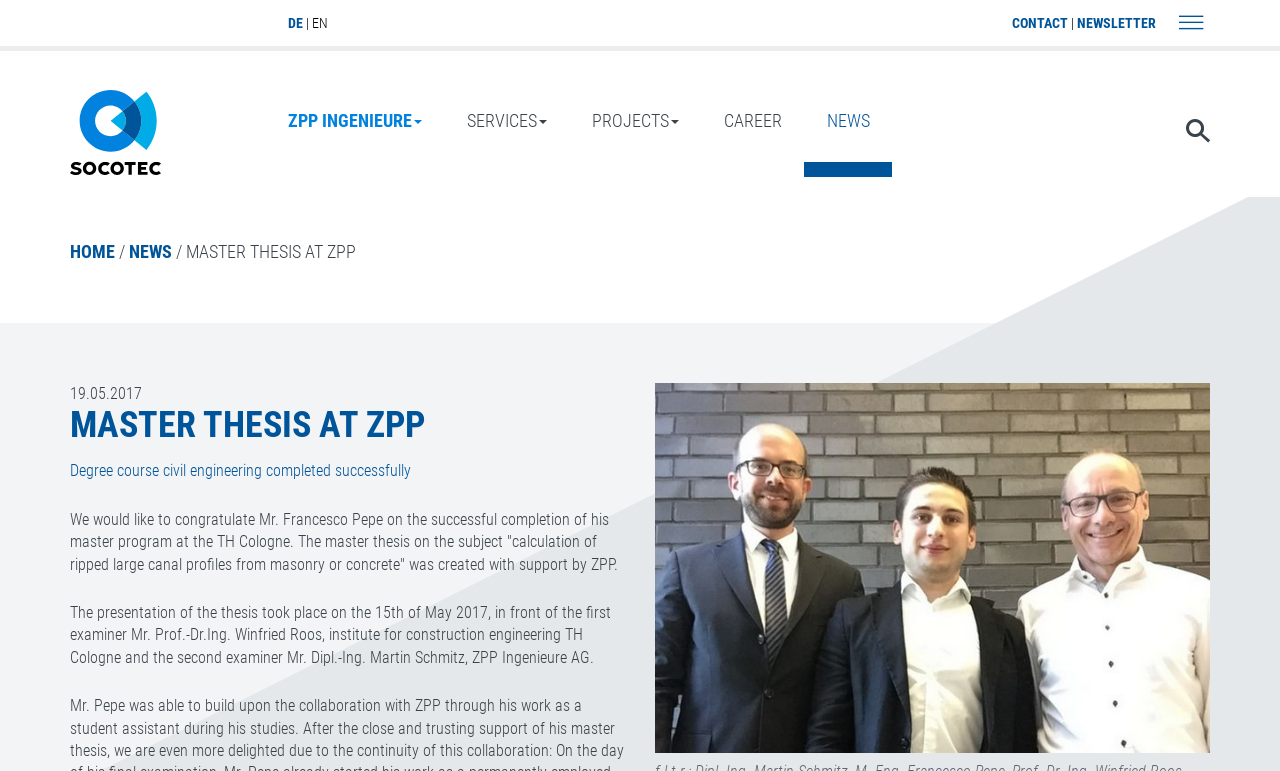Create a full and detailed caption for the entire webpage.

The webpage is about a master thesis at ZPP Ingenieure, a company that provides engineering services. At the top right corner, there are language options, including "DE" and "EN", as well as links to "Sitemap", "CONTACT", and "NEWSLETTER". Below these links, the company's logo and name "ZPP INGENIEURE AG - A SOCOTEC COMPANY" are displayed, along with a search bar.

The main navigation menu is located below the company's logo, with buttons for "ZPP INGENIEURE", "SERVICES", "PROJECTS", and links to "CAREER" and "NEWS". On the left side, there is a secondary navigation menu with links to "HOME" and "NEWS", separated by a slash.

The main content of the webpage is about a master thesis completed by Mr. Francesco Pepe, with a heading "MASTER THESIS AT ZPP". Below the heading, there is a timestamp "19.05.2017" and a brief description of the thesis, including the title and the fact that it was completed with support from ZPP. The description is followed by two paragraphs of text, detailing the presentation of the thesis and the examiners involved.

Below the text, there is an image of three people, including Mr. Francesco Pepe, with a caption "f.l.t.r.: Dipl.-Ing. Martin Schmitz, M. Eng. Francesco Pepe, Prof. Dr.-Ing. Winfried Roos". The image is centered on the page, taking up most of the width.